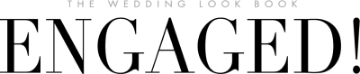Please respond to the question using a single word or phrase:
What is the tone conveyed by the typography and exclamation mark?

Excitement and anticipation